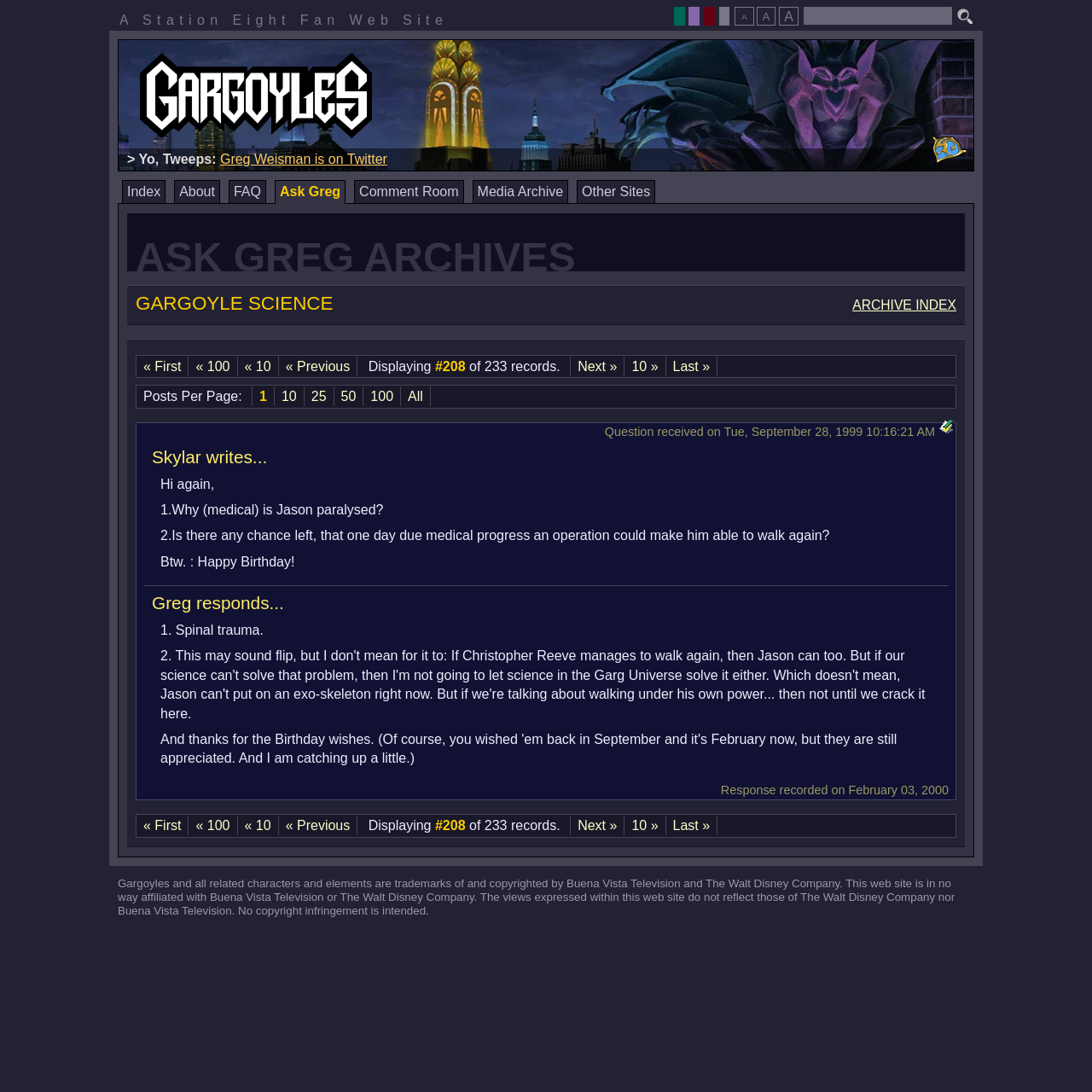Please provide a short answer using a single word or phrase for the question:
What is the title of the section that contains the question and answer?

ASK GREG ARCHIVES